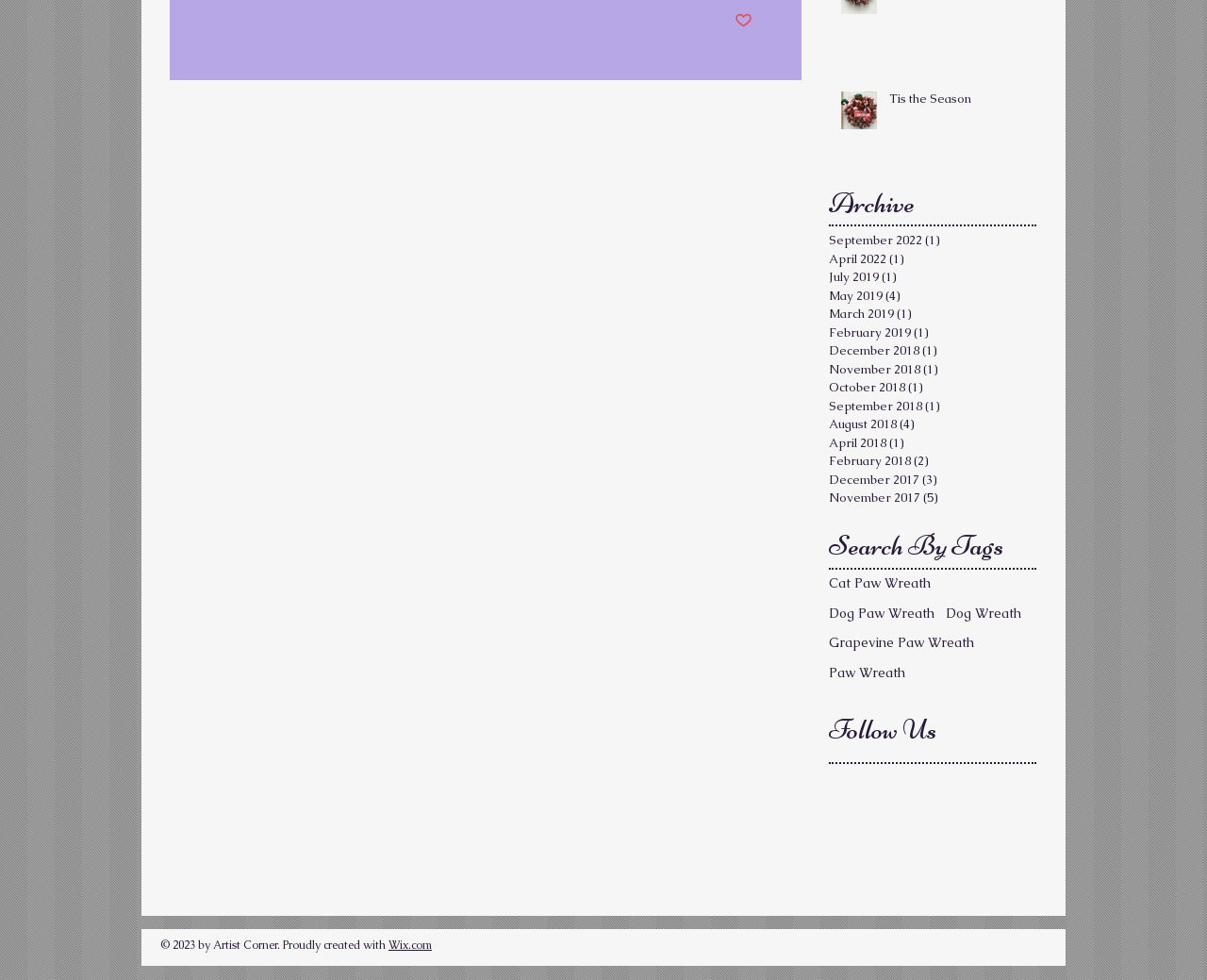Identify the bounding box coordinates of the section that should be clicked to achieve the task described: "Browse the 'Archive' section".

[0.687, 0.187, 0.859, 0.228]